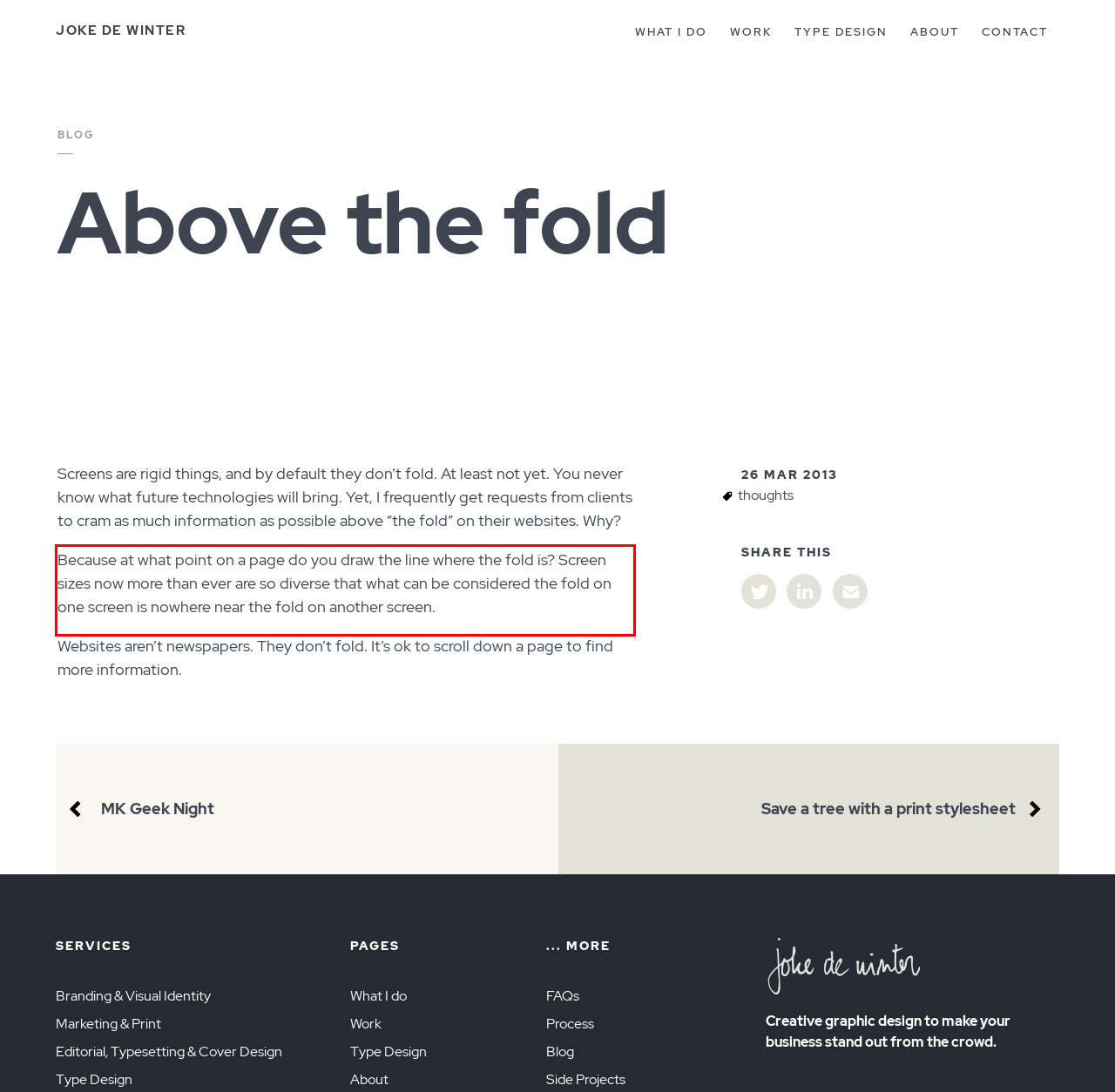Examine the webpage screenshot and use OCR to recognize and output the text within the red bounding box.

Because at what point on a page do you draw the line where the fold is? Screen sizes now more than ever are so diverse that what can be considered the fold on one screen is nowhere near the fold on another screen.